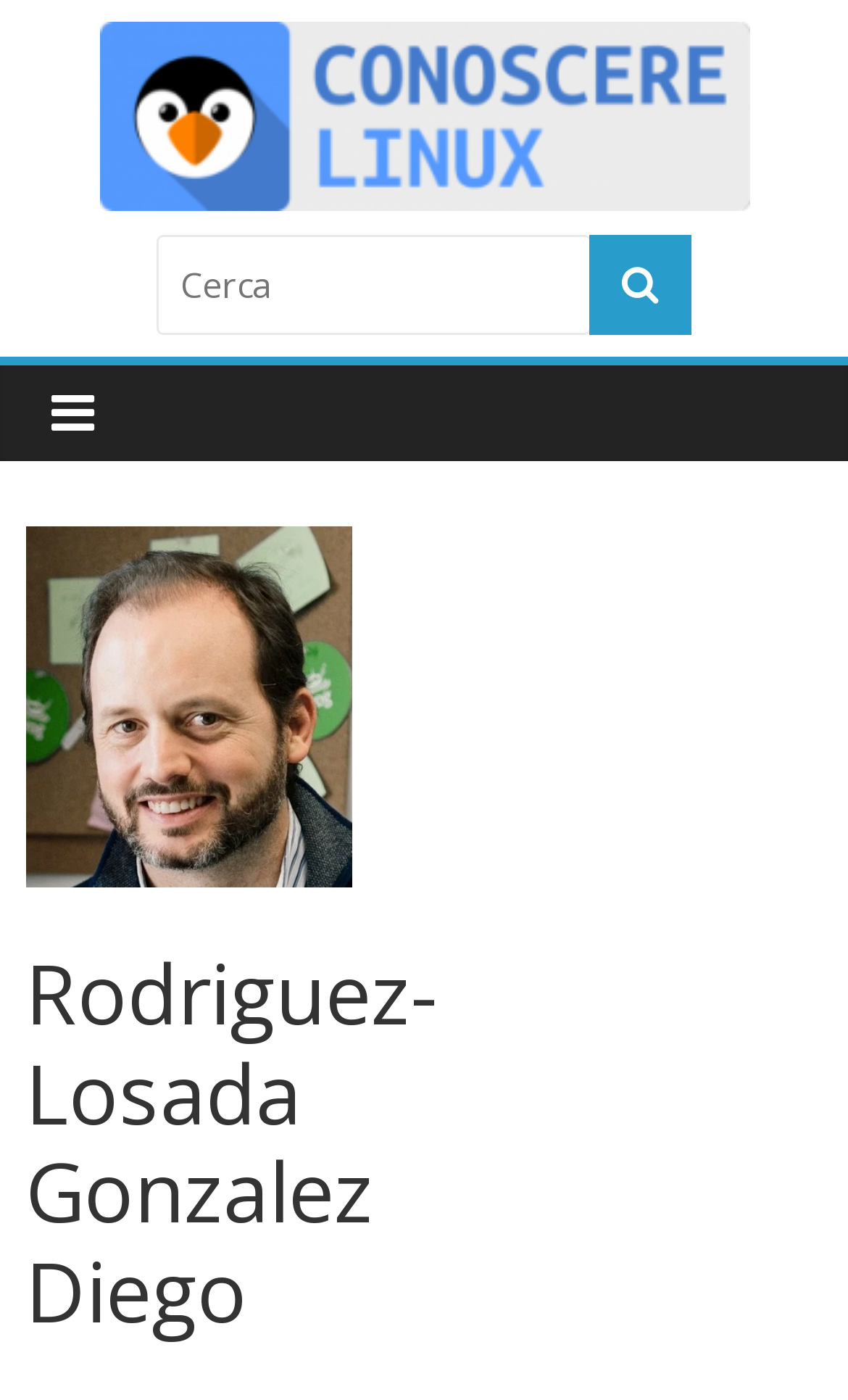What is the purpose of the textbox?
Please give a detailed answer to the question using the information shown in the image.

I deduced this answer by analyzing the textbox element and its adjacent button element, which contains a search icon. This suggests that the textbox is used for searching, and the button is used to submit the search query.